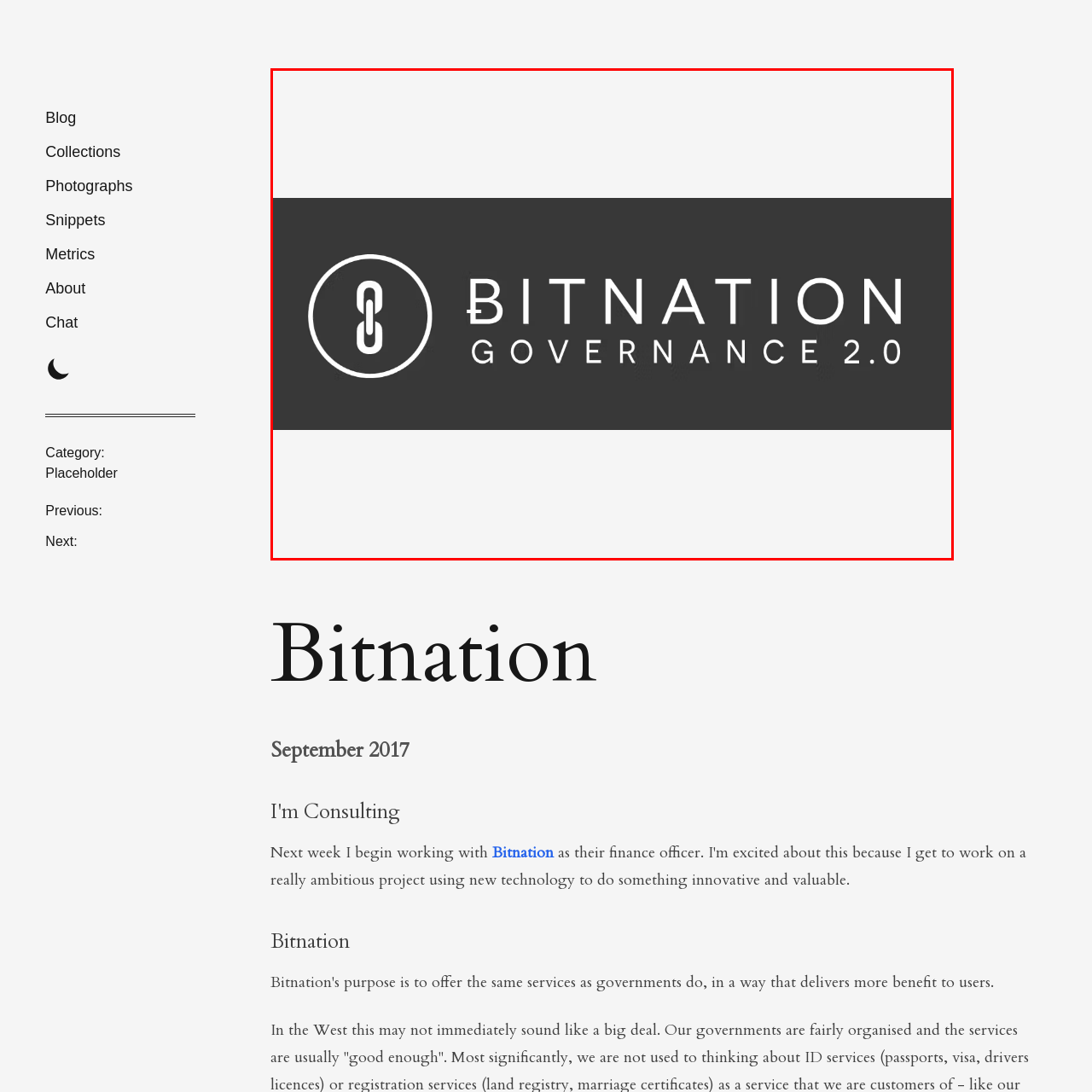Examine the section enclosed by the red box and give a brief answer to the question: What is the color of the background in the logo?

Dark